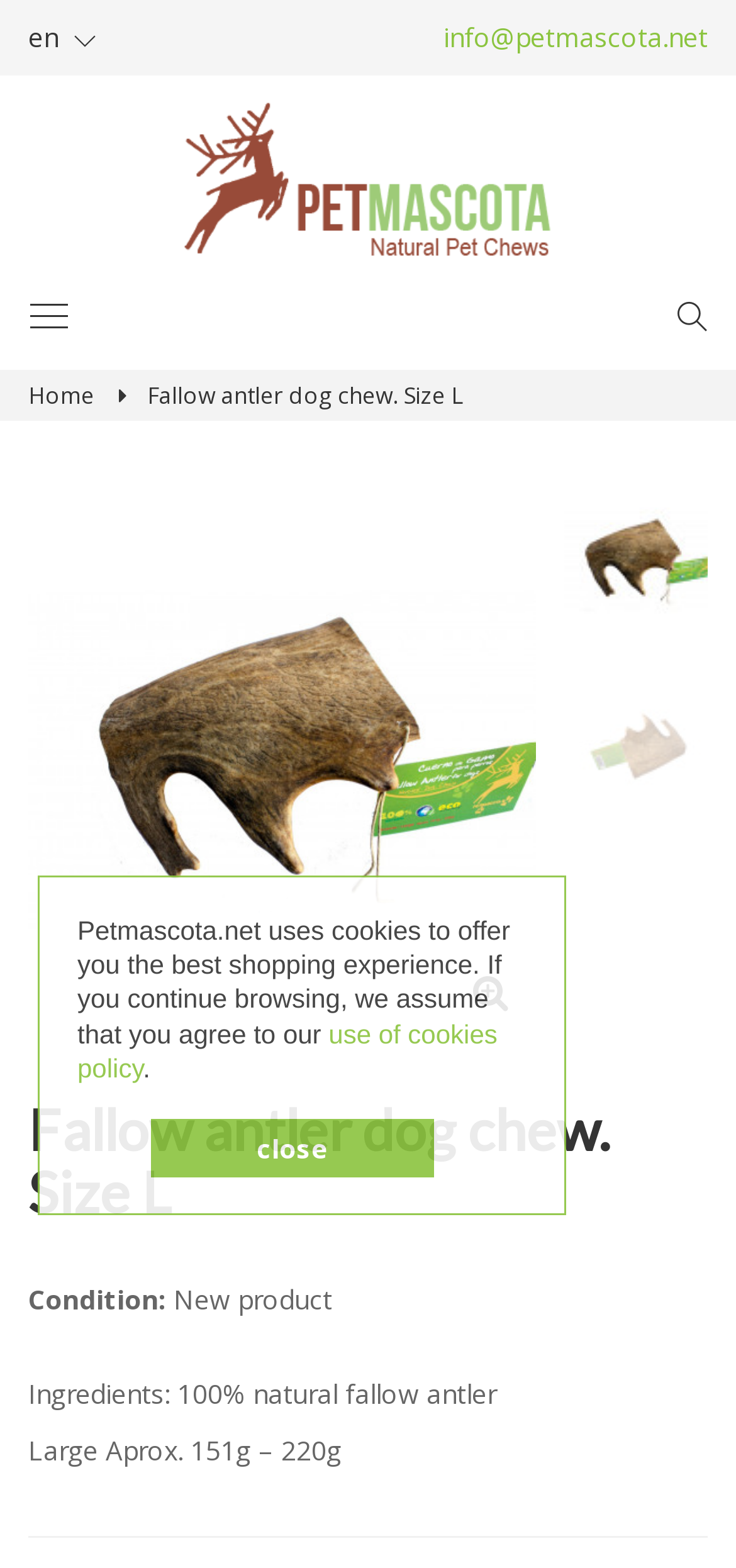Identify the bounding box coordinates of the region that should be clicked to execute the following instruction: "go to homepage".

[0.243, 0.101, 0.757, 0.124]